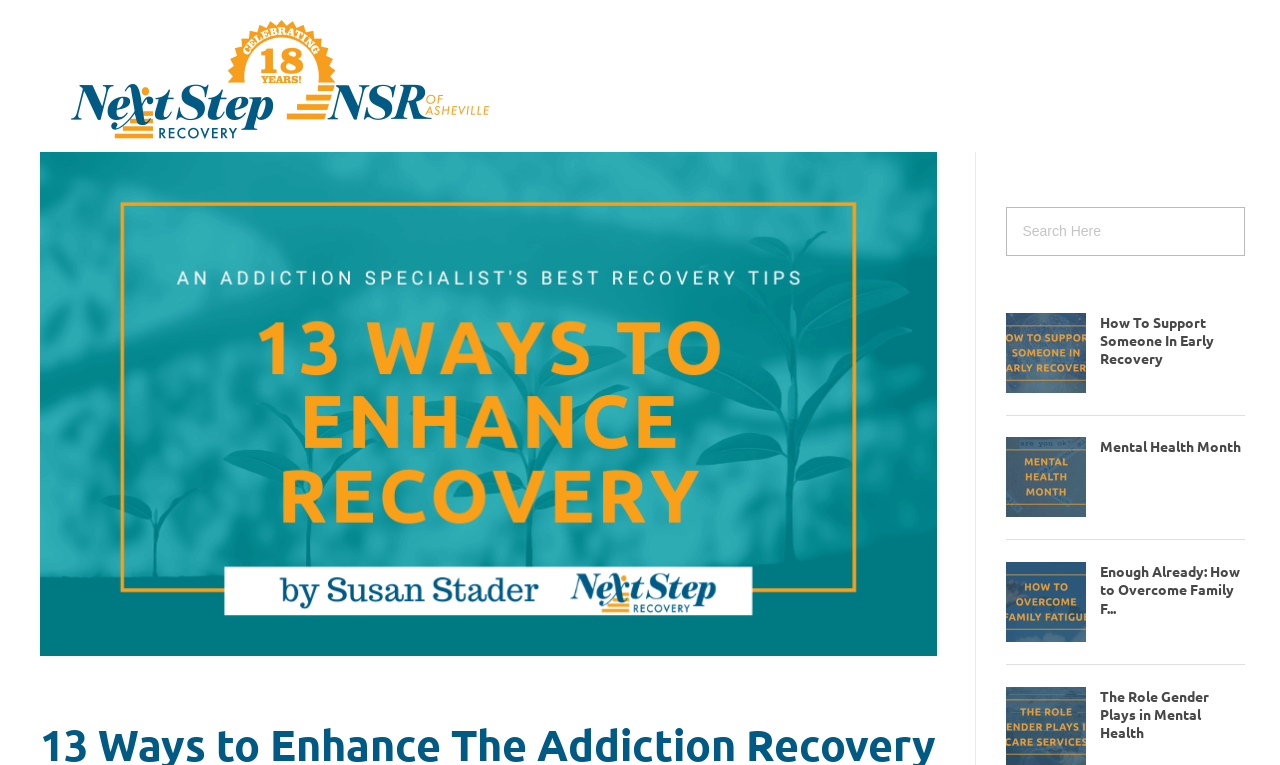Determine the bounding box for the described HTML element: "Mental Health Month". Ensure the coordinates are four float numbers between 0 and 1 in the format [left, top, right, bottom].

[0.859, 0.572, 0.97, 0.595]